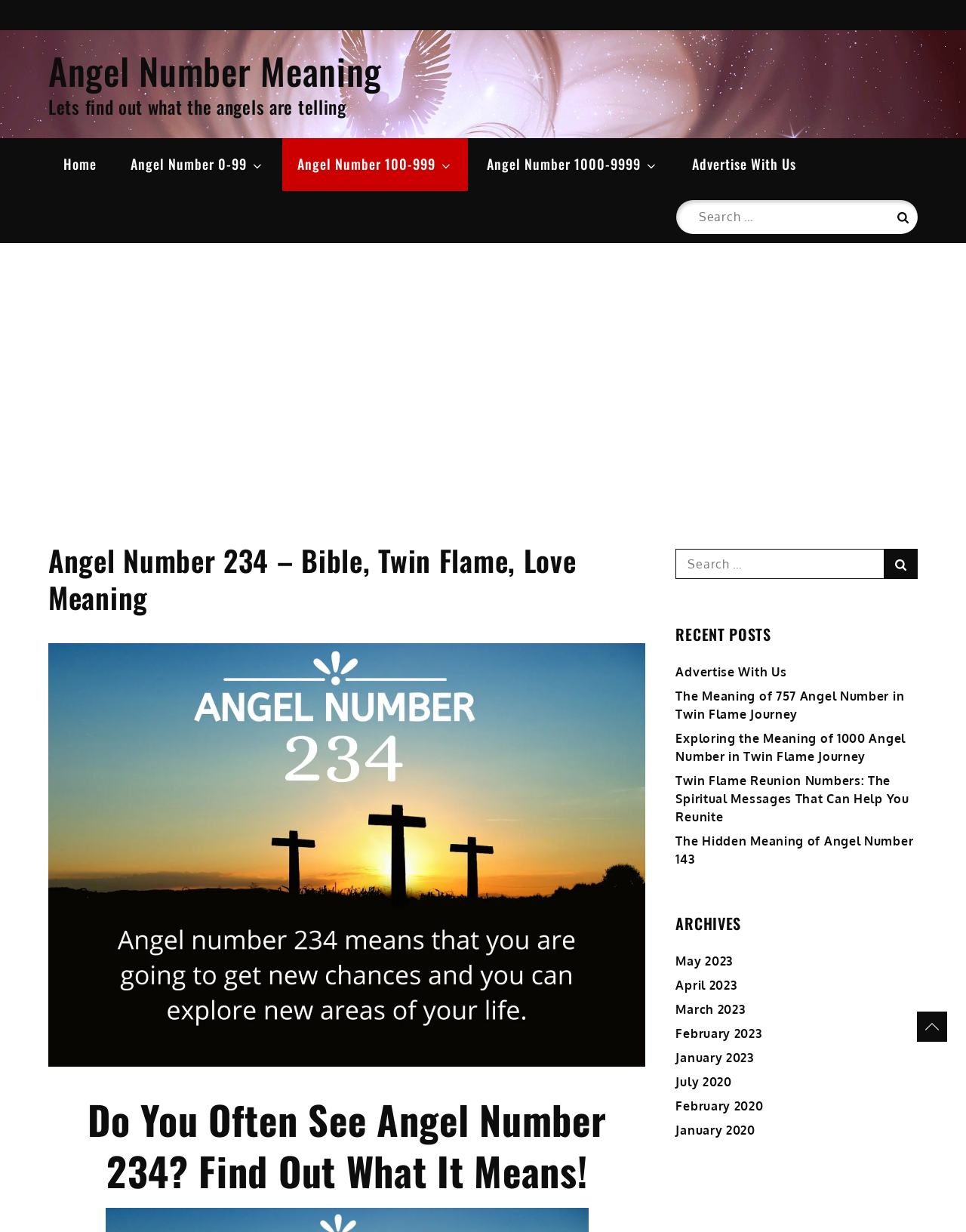Using details from the image, please answer the following question comprehensively:
What is the purpose of the 'Advertise With Us' link?

The 'Advertise With Us' link is located at the top right corner of the webpage, and it suggests that the website allows advertisers to advertise on the website. This link is likely intended for businesses or individuals who want to reach the website's audience.